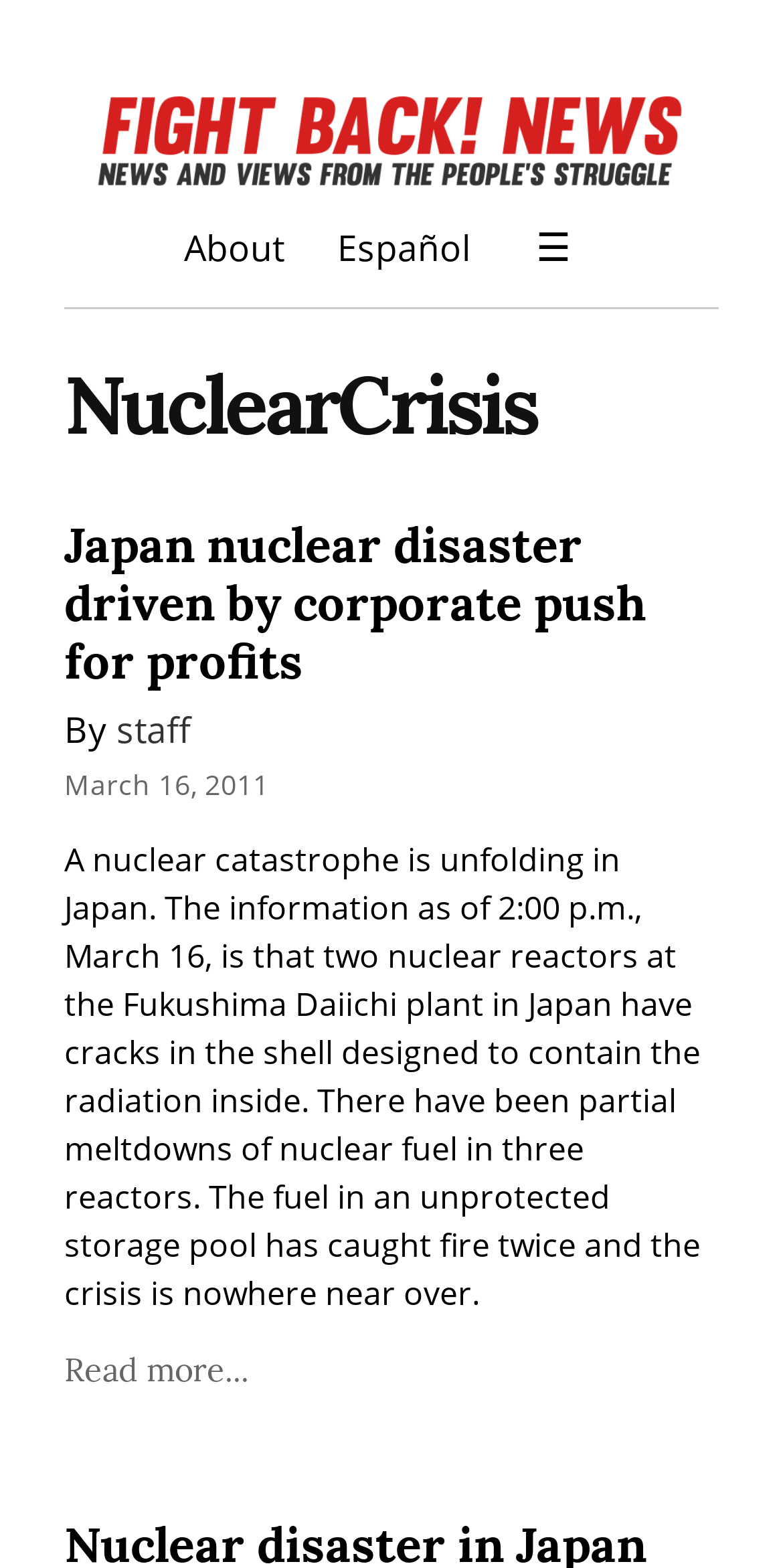What is the purpose of the button at the top right corner?
Look at the image and respond with a single word or a short phrase.

Menu